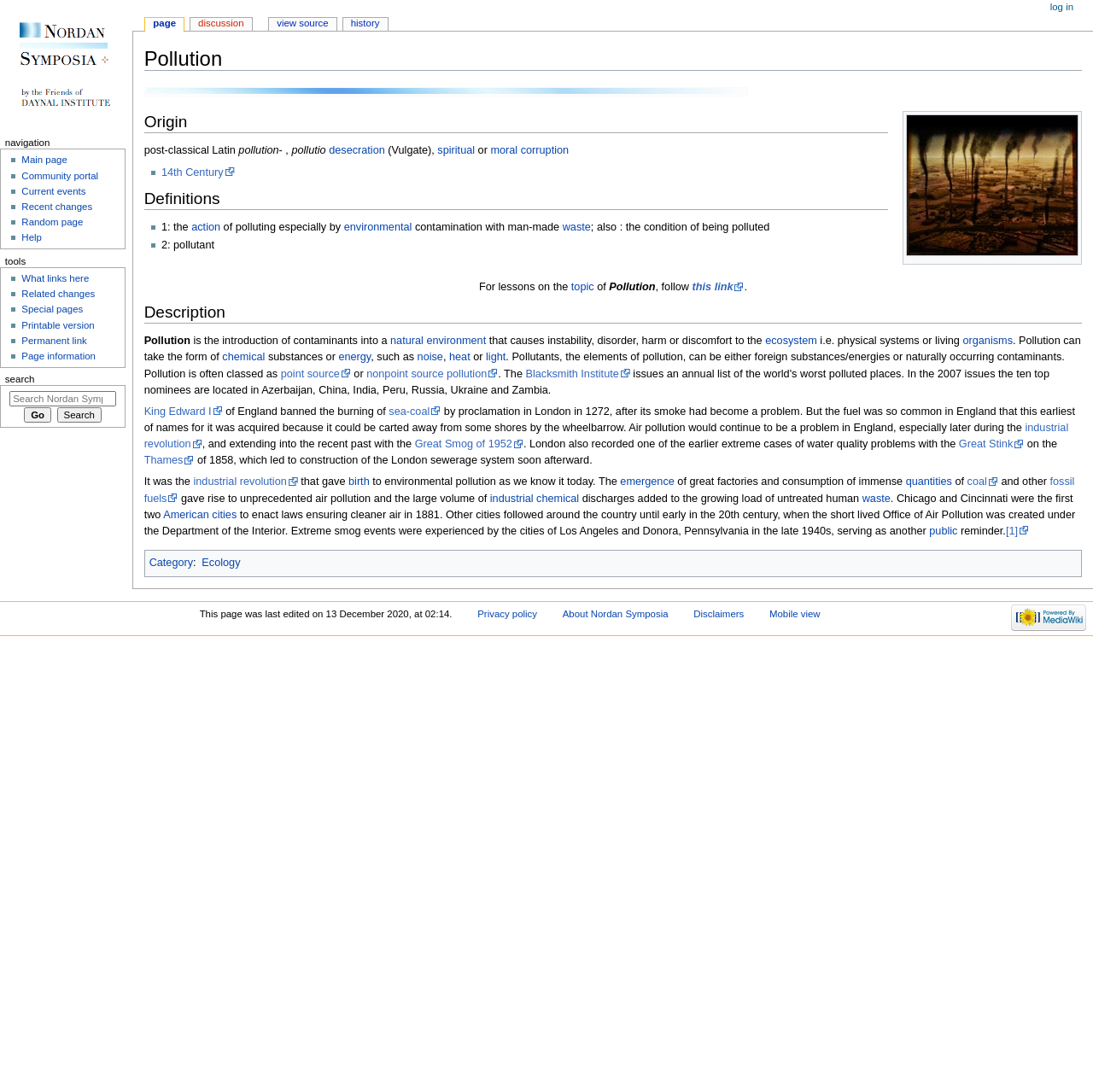Locate the bounding box coordinates of the element that should be clicked to fulfill the instruction: "View the image Lighterstill.jpg".

[0.132, 0.08, 0.684, 0.088]